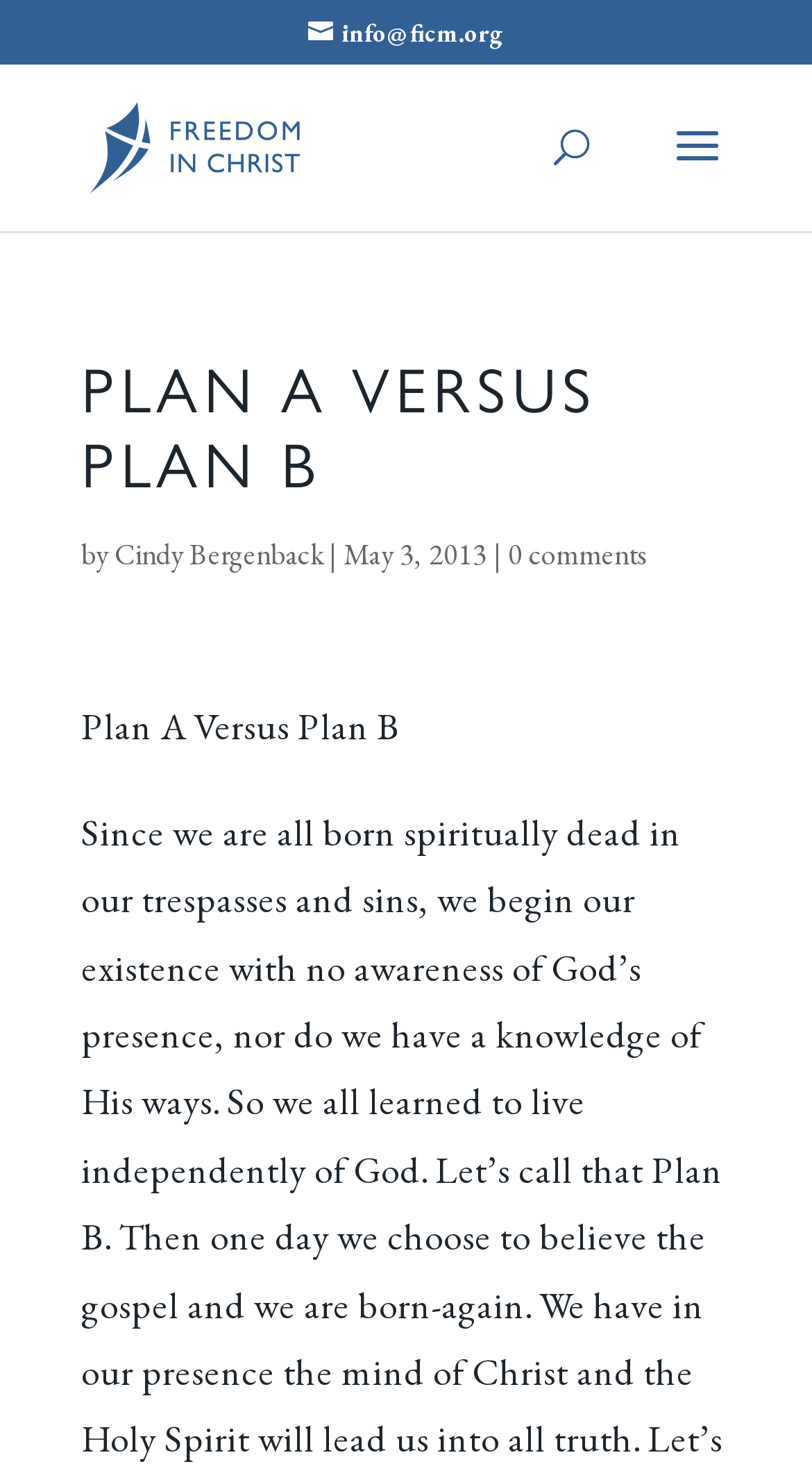Identify the bounding box coordinates for the UI element that matches this description: "alt="events-button"".

None